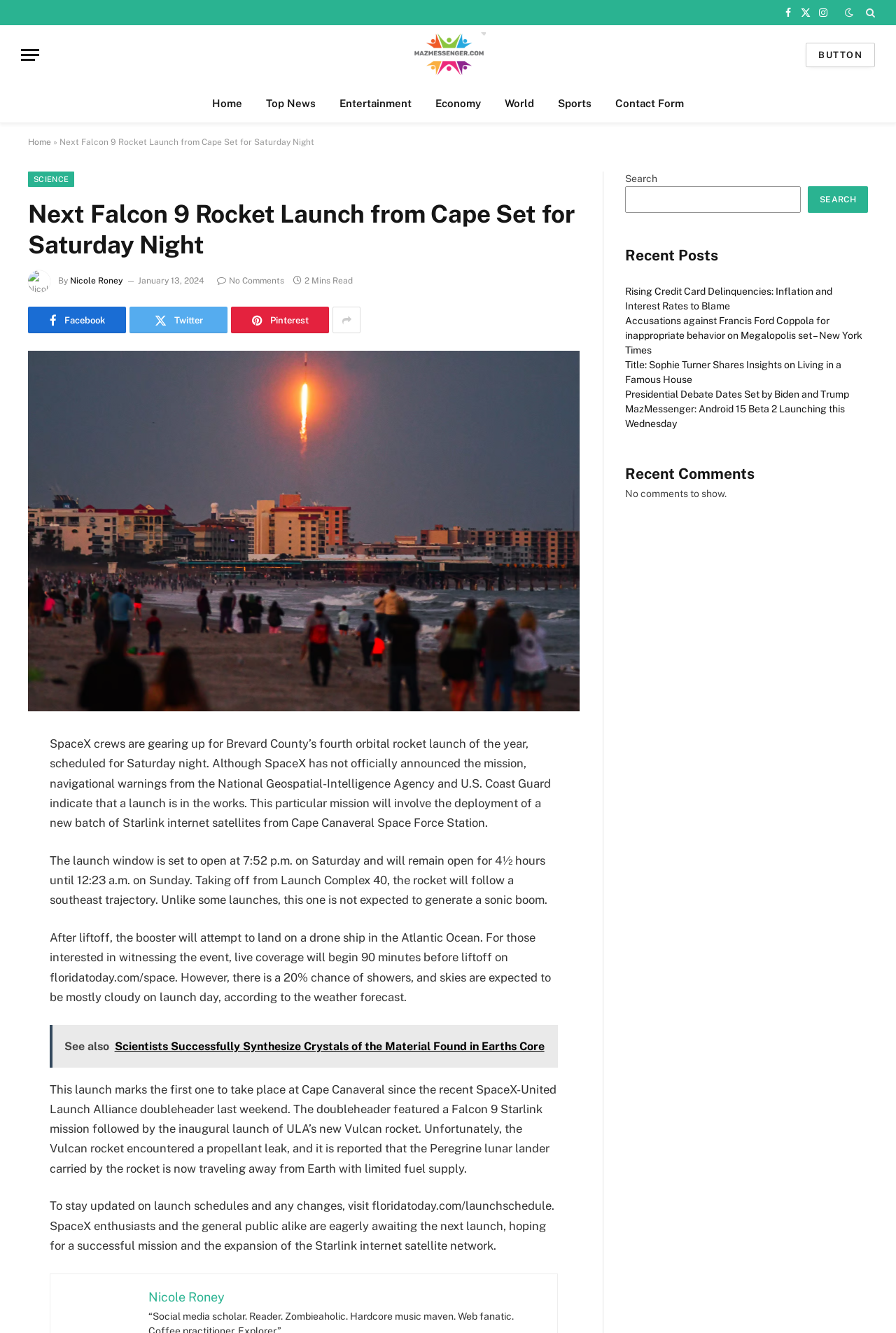Determine the bounding box coordinates of the clickable area required to perform the following instruction: "Read the article about SpaceX crews gearing up for Brevard County’s fourth orbital rocket launch". The coordinates should be represented as four float numbers between 0 and 1: [left, top, right, bottom].

[0.031, 0.263, 0.647, 0.534]